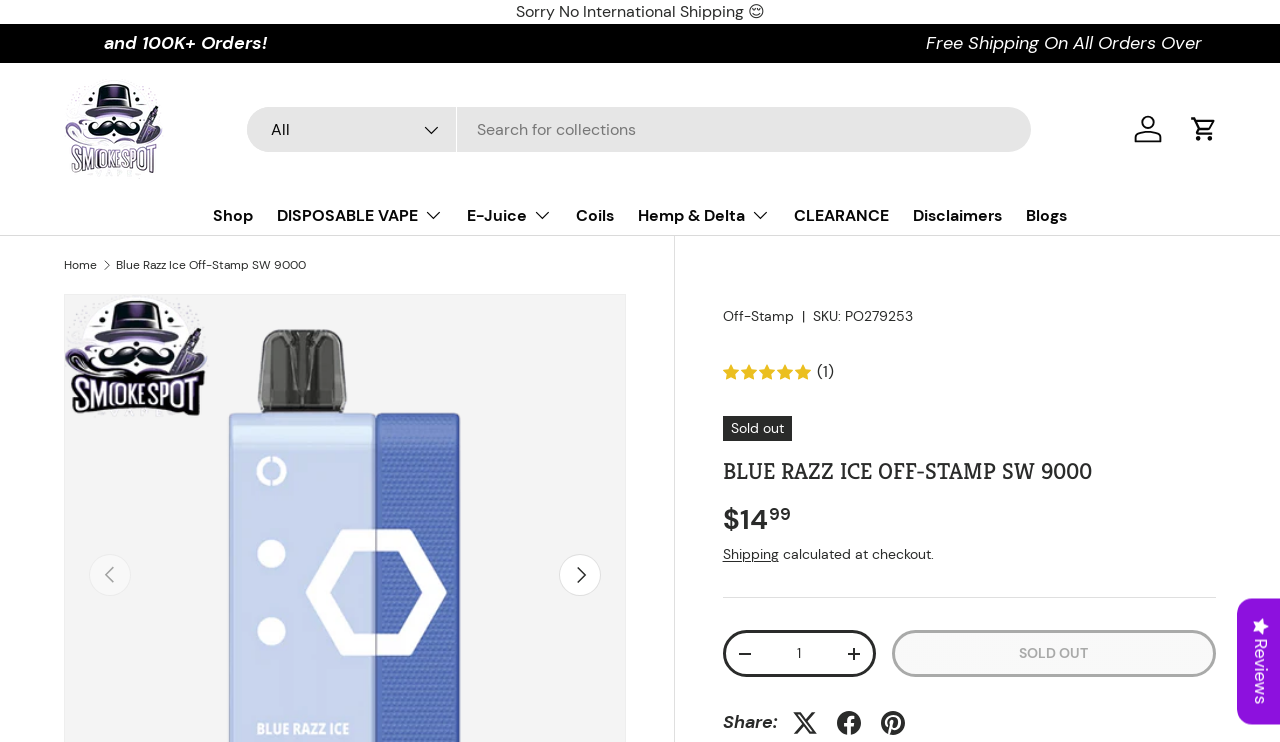Illustrate the webpage with a detailed description.

This webpage is about the Blue Razz Ice Off-Stamp SW9000 Disposable Vape product on the Smoke Spot Vape website. At the top, there is a navigation menu with links to "Shop", "E-Juice", "Coils", "Hemp & Delta", "CLEARANCE", "Disclaimers", and "Blogs". Below the navigation menu, there is a breadcrumbs section showing the current page's location in the website hierarchy, with links to "Home" and "Blue Razz Ice Off-Stamp SW 9000".

On the left side, there is a search bar with a combobox and a button to search for products. Above the search bar, there is a link to "Log in" and a button to view the shopping cart. 

In the main content area, there is a product description section with a heading "BLUE RAZZ ICE OFF-STAMP SW 9000" and a price of "$14.99". Below the price, there is a link to "Shipping" with a note that the shipping cost will be calculated at checkout. 

There is also a quantity selector with buttons to increase or decrease the quantity, and a "SOLD OUT" button that is currently disabled. 

On the right side, there is a section with a 5.0 rating based on 1 vote, with a link to view reviews. Below the rating, there is a "Share" button and a button to view reviews.

At the very top of the page, there is a notice that international shipping is not available, and a promotion for free shipping on all orders over $70.